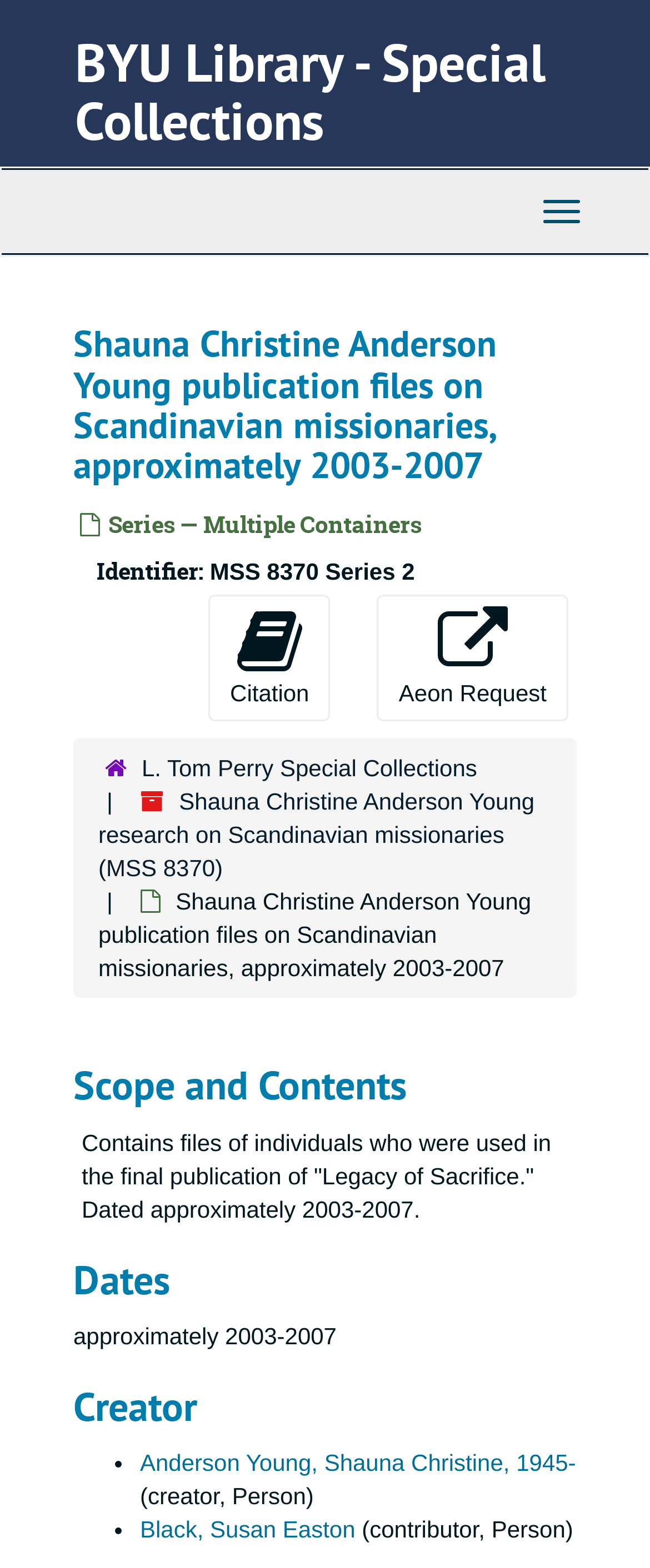Determine the bounding box of the UI element mentioned here: "Toggle Navigation". The coordinates must be in the format [left, top, right, bottom] with values ranging from 0 to 1.

[0.808, 0.117, 0.921, 0.153]